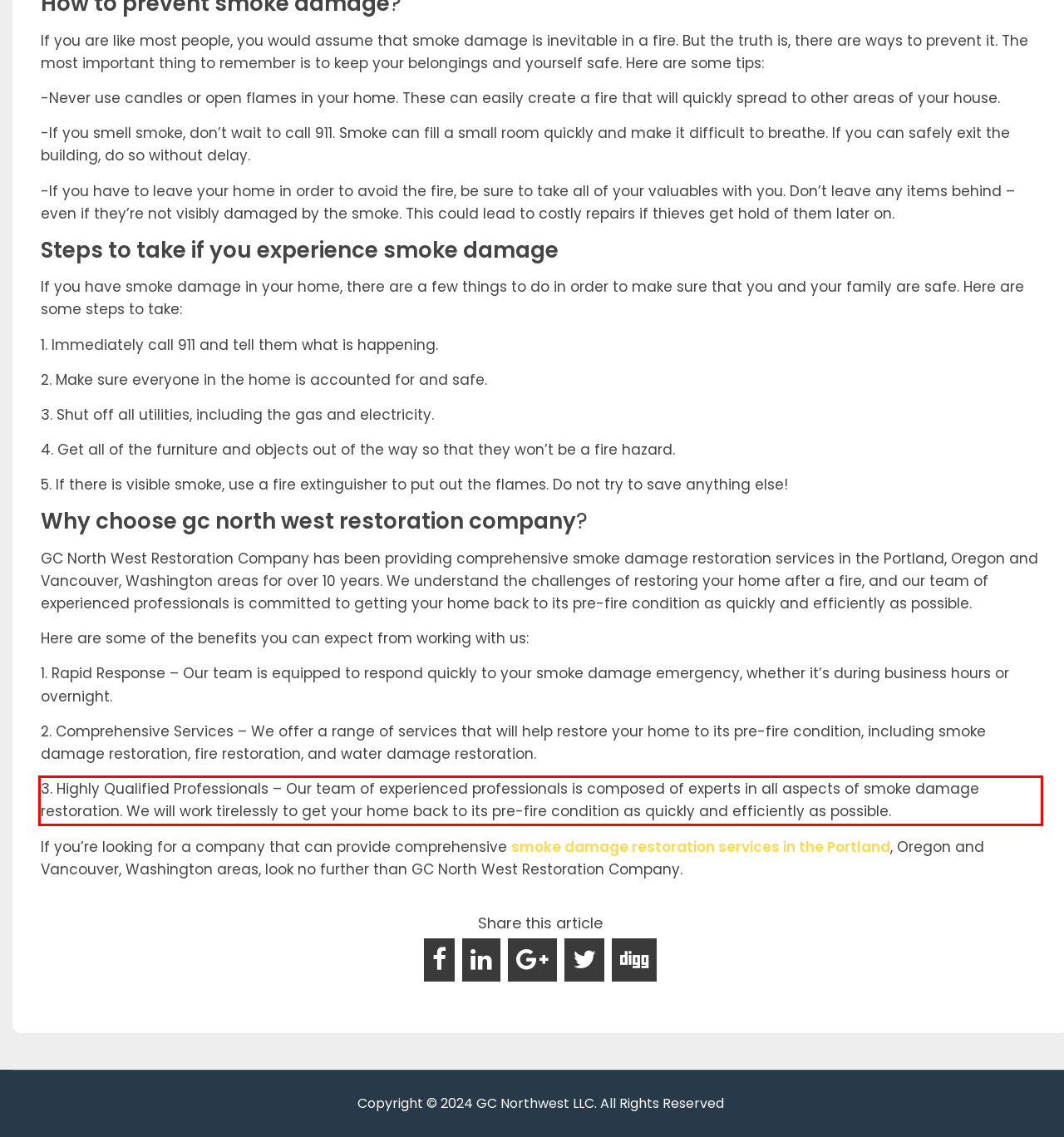Please recognize and transcribe the text located inside the red bounding box in the webpage image.

3. Highly Qualified Professionals – Our team of experienced professionals is composed of experts in all aspects of smoke damage restoration. We will work tirelessly to get your home back to its pre-fire condition as quickly and efficiently as possible.